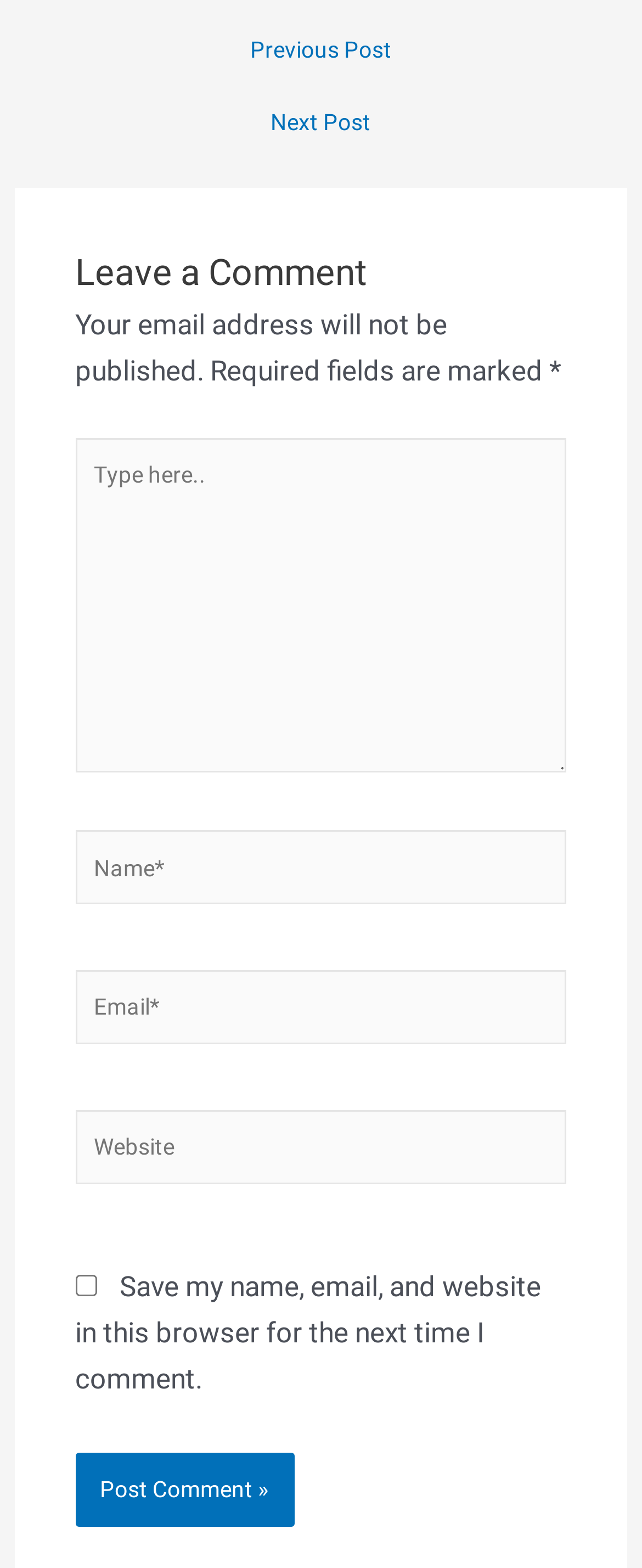Determine the coordinates of the bounding box for the clickable area needed to execute this instruction: "Click the 'Post Comment' button".

[0.117, 0.926, 0.458, 0.974]